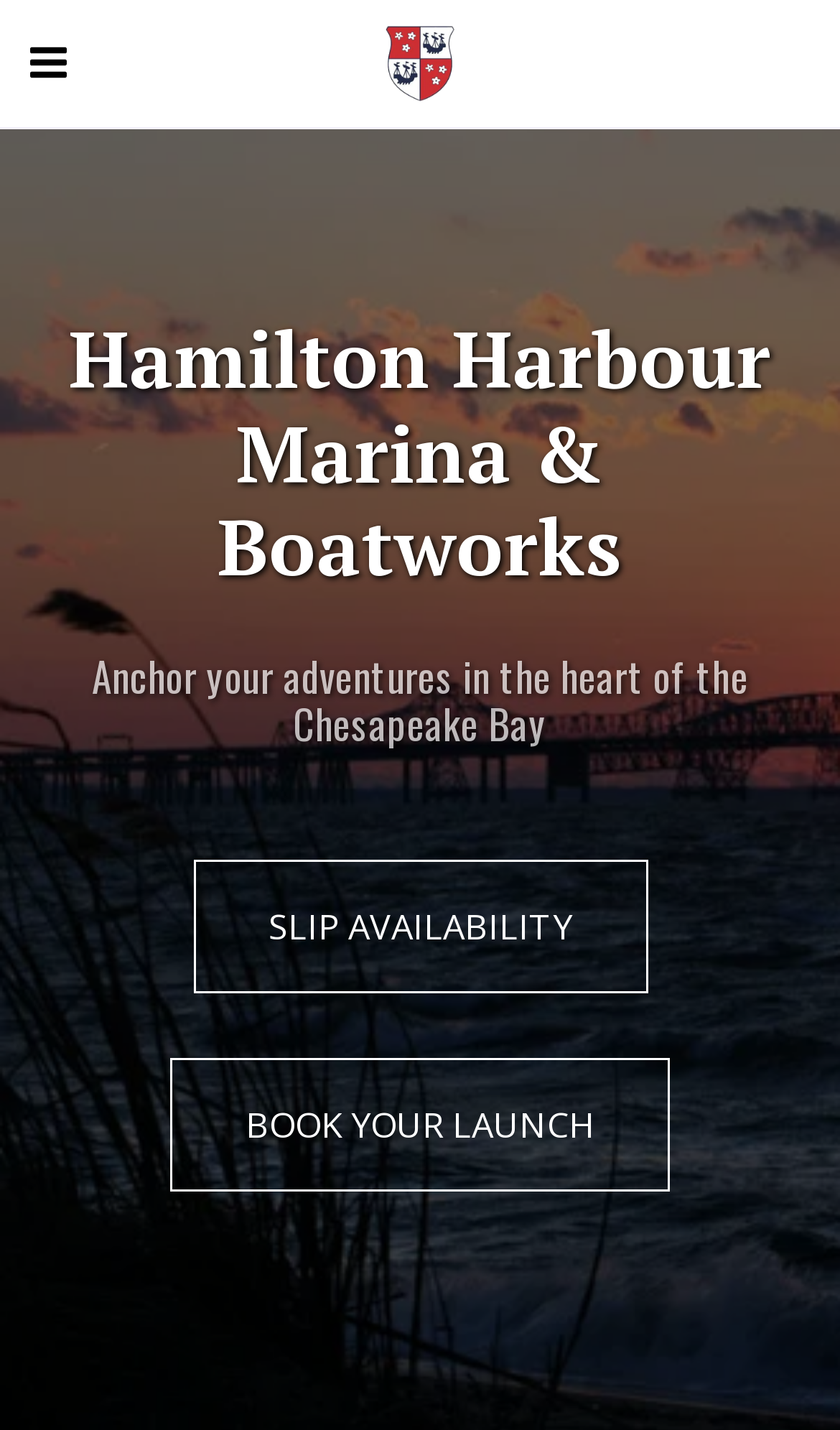Generate a comprehensive description of the contents of the webpage.

The webpage is about Hamilton Harbour Marina & Boatworks. At the top left, there is a small button with no text. Next to it, on the top center, is a link with the same name as the webpage title, accompanied by a small image with the same name. Below this, there is a large heading that spans almost the entire width of the page, also with the same name as the webpage title.

Below the heading, there is a paragraph of text that reads "Anchor your adventures in the heart of the Chesapeake Bay". This text is positioned near the top center of the page. Underneath this text, there are two links, "Slip Availability" and "Book Your Launch", which are placed side by side near the center of the page. Each link has a corresponding text label, "SLIP AVAILABILITY" and "BOOK YOUR LAUNCH", respectively, which are positioned directly below the links.